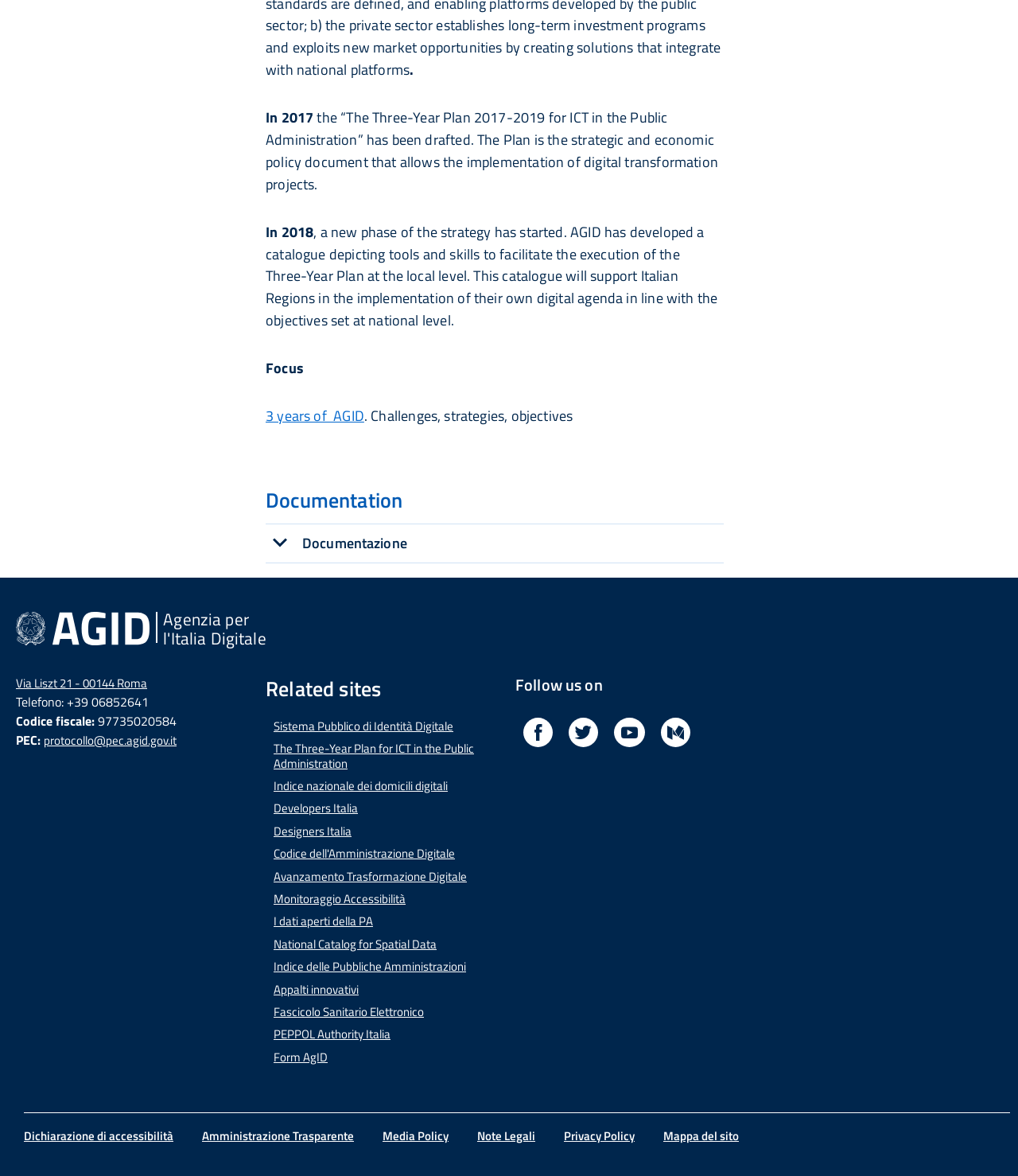Bounding box coordinates are specified in the format (top-left x, top-left y, bottom-right x, bottom-right y). All values are floating point numbers bounded between 0 and 1. Please provide the bounding box coordinate of the region this sentence describes: Youtube

[0.603, 0.618, 0.634, 0.633]